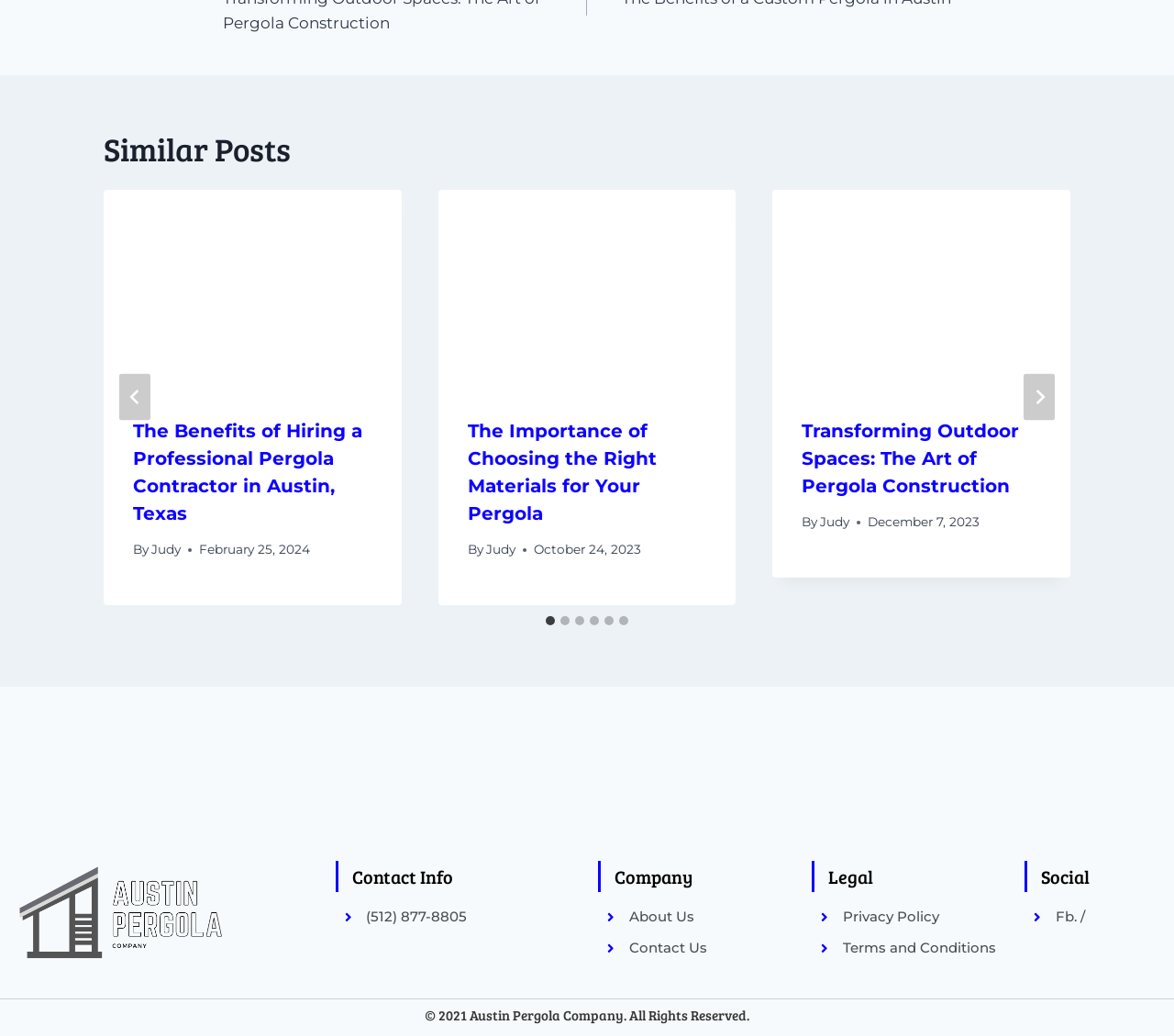Find and indicate the bounding box coordinates of the region you should select to follow the given instruction: "Go to the 'About Us' page".

[0.517, 0.875, 0.676, 0.896]